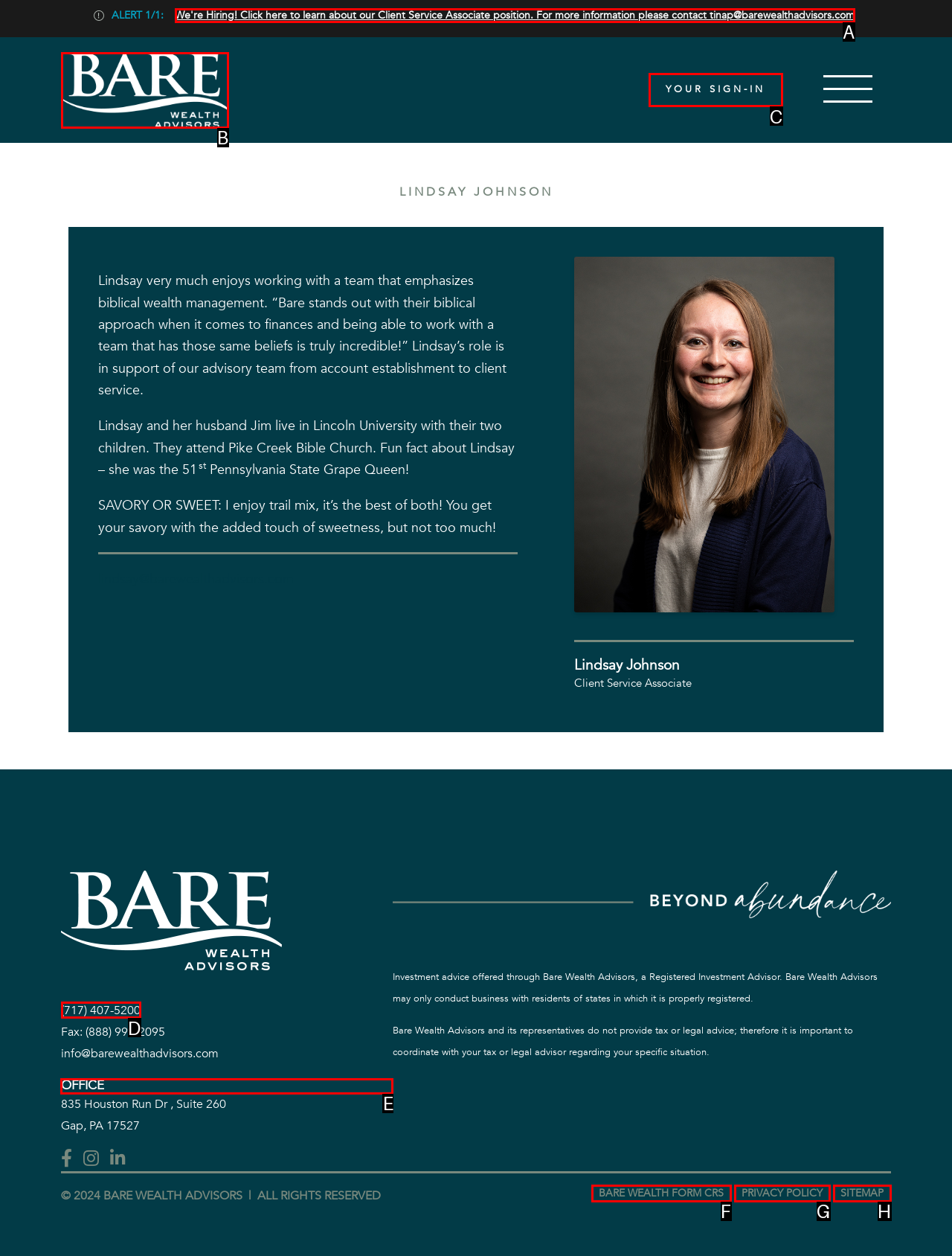Indicate which UI element needs to be clicked to fulfill the task: Get office information by clicking 'OFFICE'
Answer with the letter of the chosen option from the available choices directly.

E